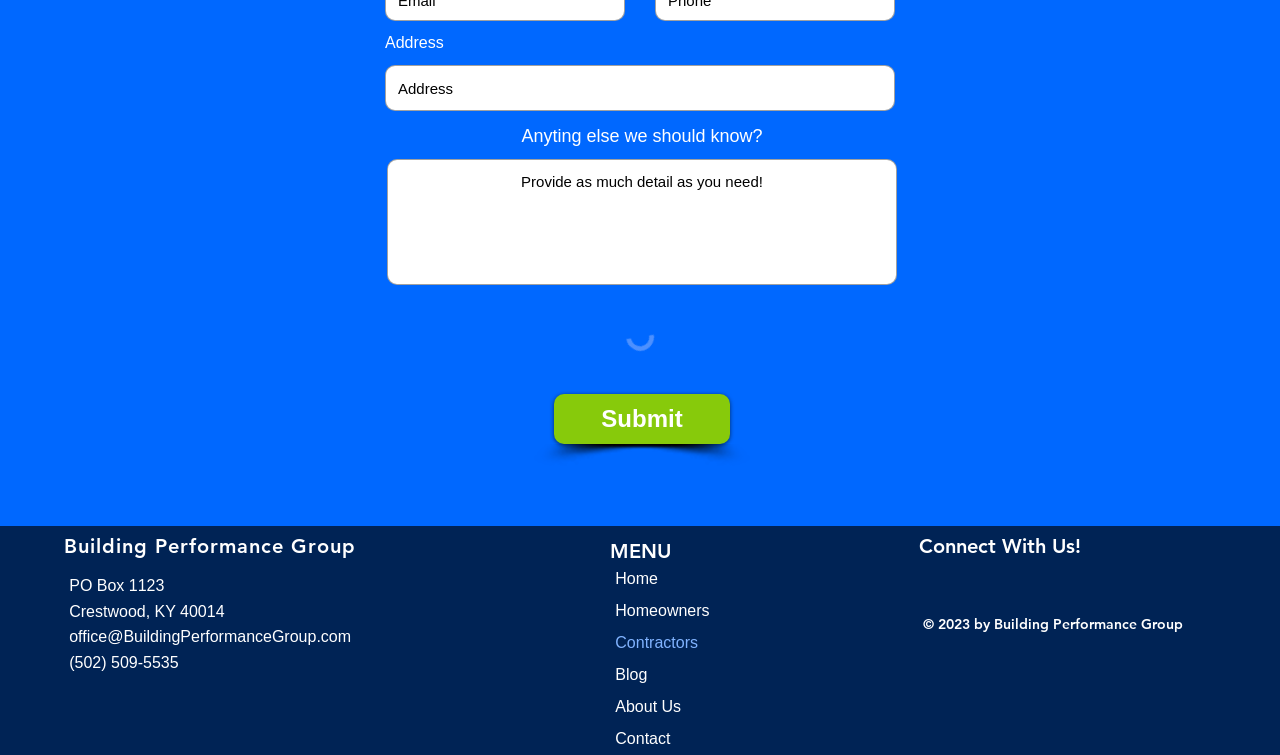Locate the bounding box coordinates of the area you need to click to fulfill this instruction: 'Enter address'. The coordinates must be in the form of four float numbers ranging from 0 to 1: [left, top, right, bottom].

[0.301, 0.086, 0.699, 0.147]